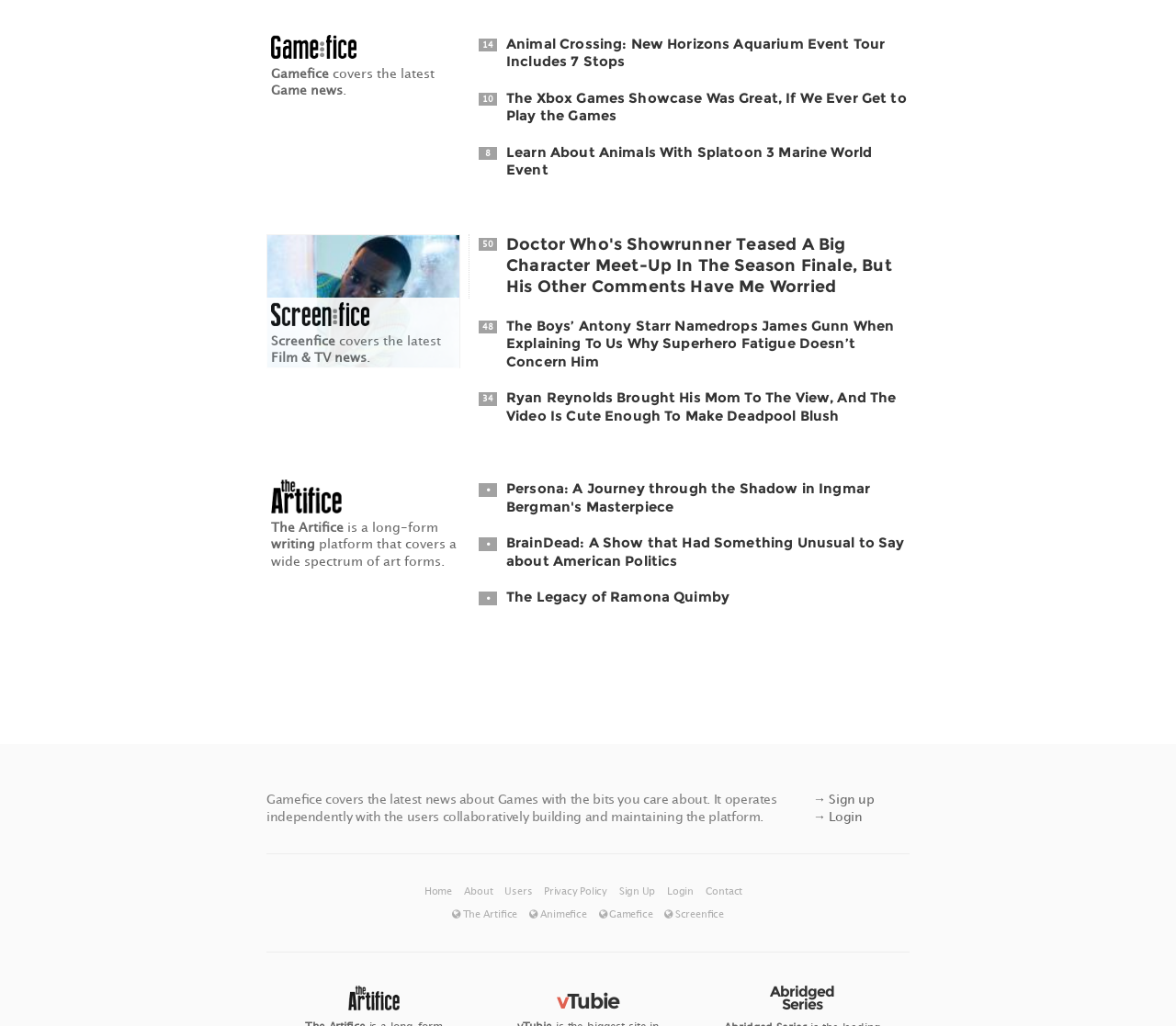What type of content does Screenfice cover?
Answer the question with a thorough and detailed explanation.

I found the answer by looking at the link with the text 'Screenfice' and the static text 'covers the latest' next to it. Below that, there is another link with the text 'Film & TV news', which suggests that Screenfice covers this type of content.